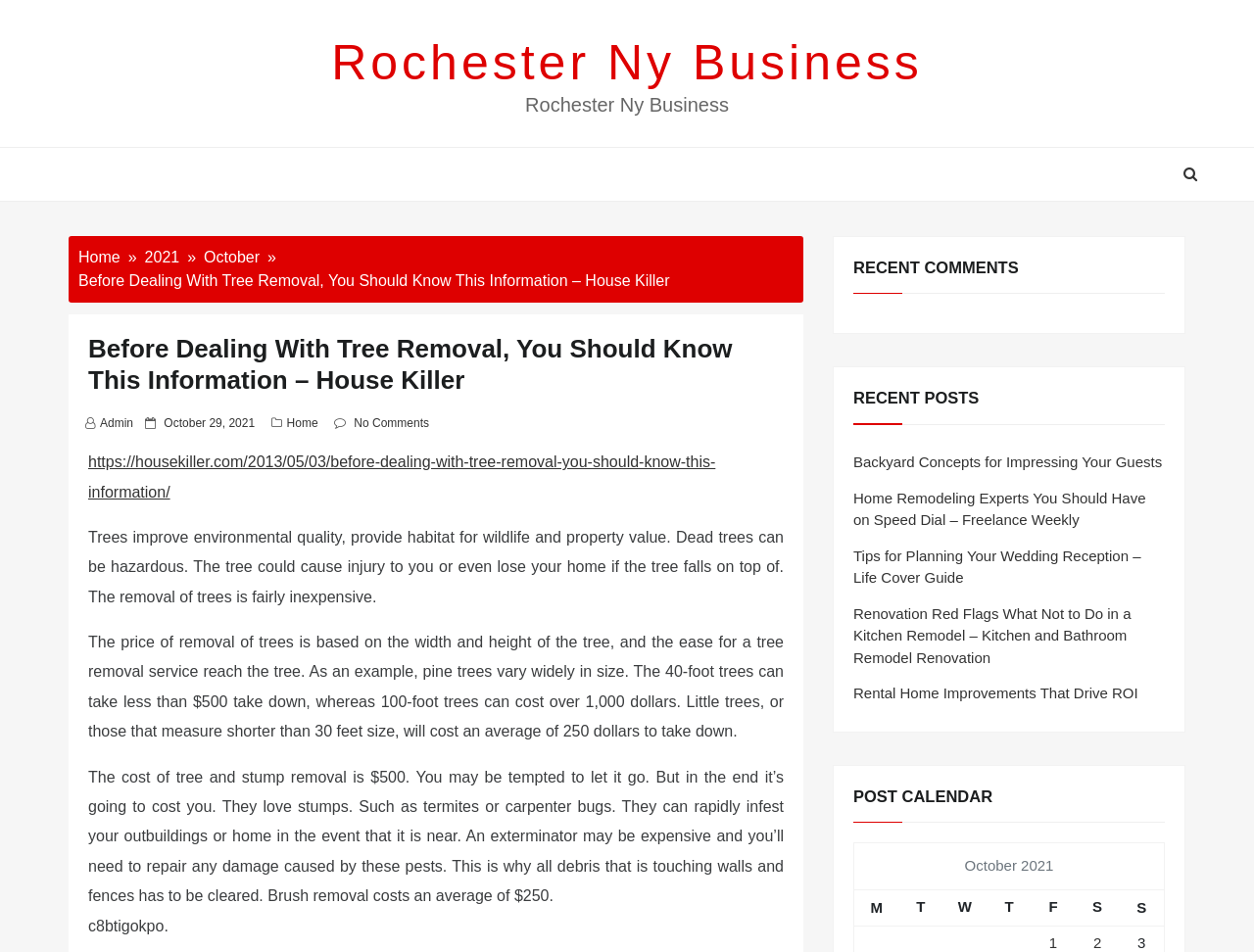Answer the following in one word or a short phrase: 
What is the category of the webpage content?

Home improvement